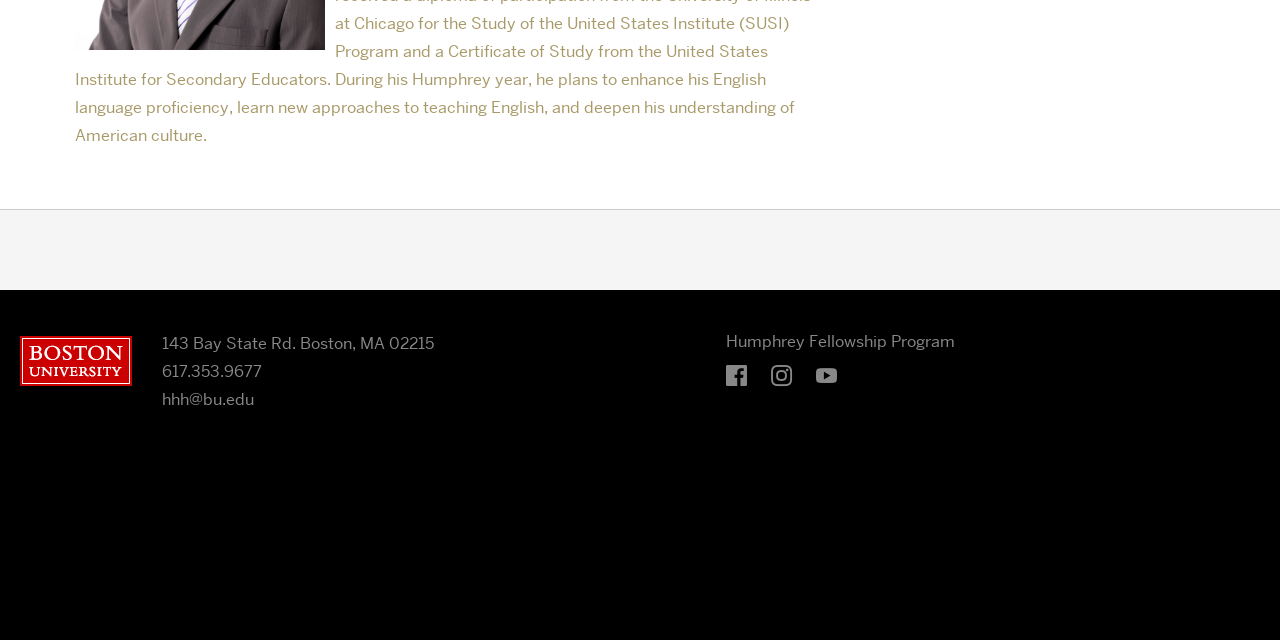Based on the description "YouTube", find the bounding box of the specified UI element.

[0.638, 0.568, 0.654, 0.601]